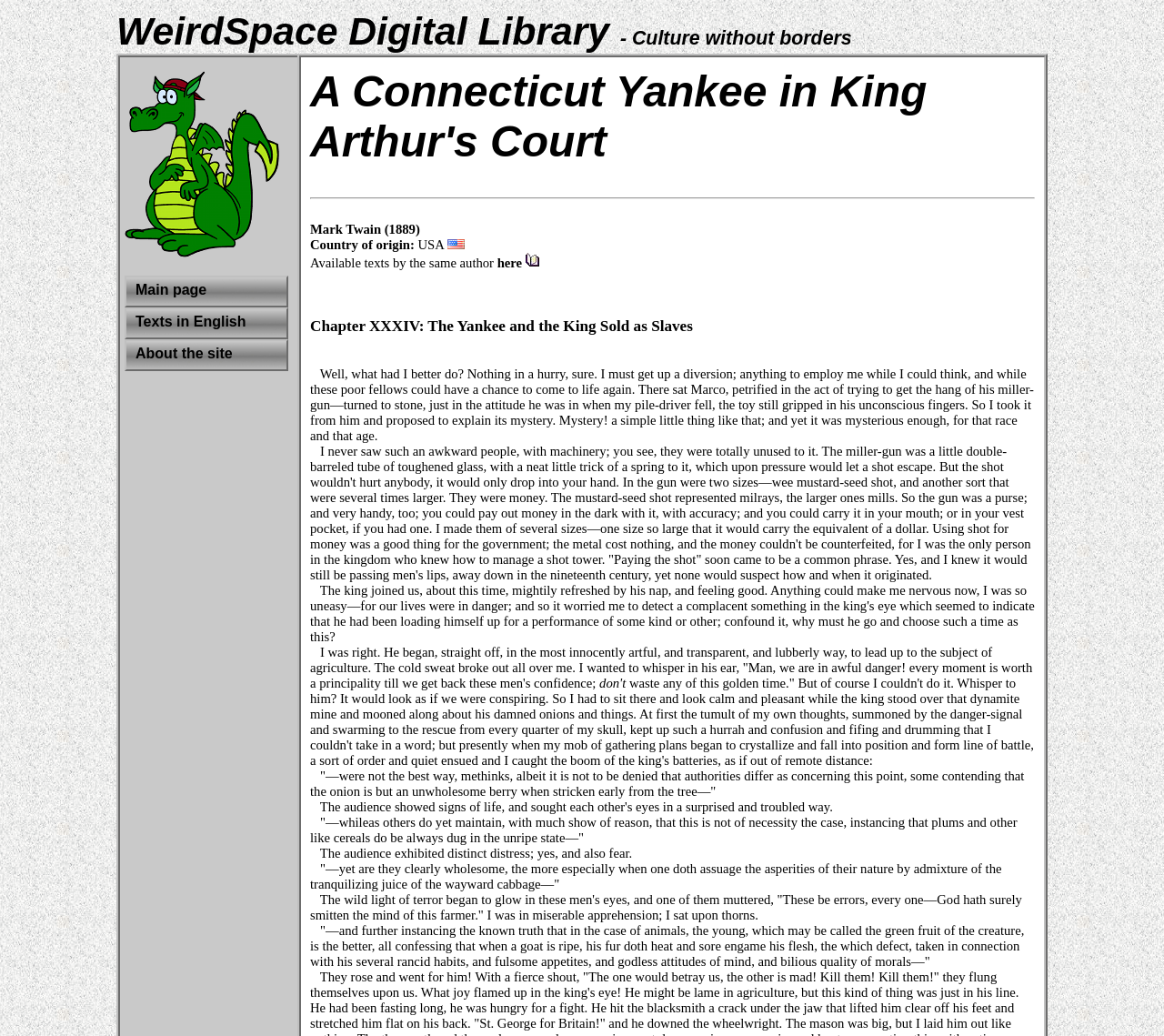What is the chapter title being displayed?
Analyze the screenshot and provide a detailed answer to the question.

The chapter title can be found in a heading element on the webpage, which says 'Chapter XXXIV: The Yankee and the King Sold as Slaves'. This is likely the title of the chapter being displayed on the webpage.